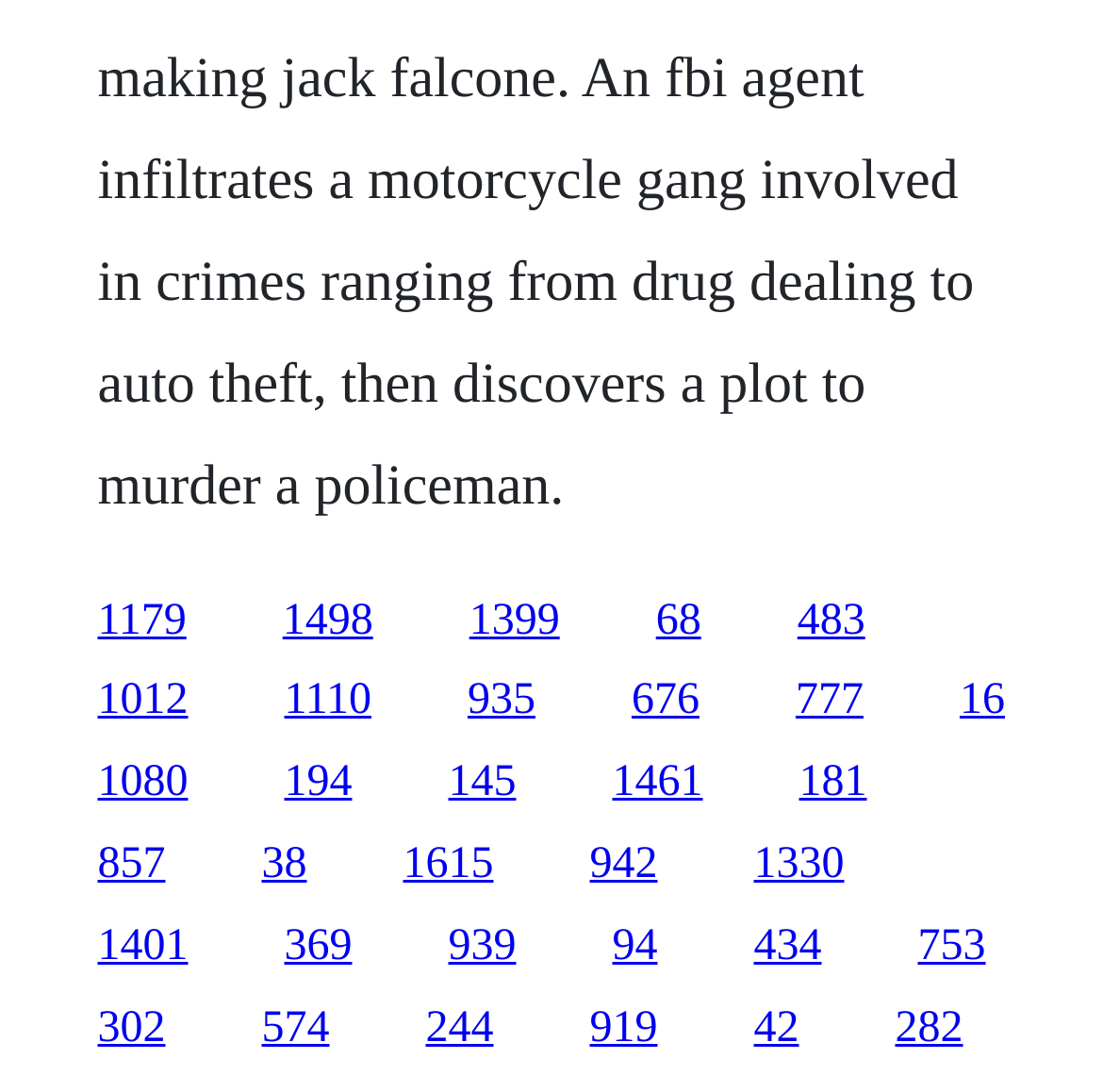Find the bounding box coordinates of the element I should click to carry out the following instruction: "visit the third link".

[0.425, 0.546, 0.507, 0.59]